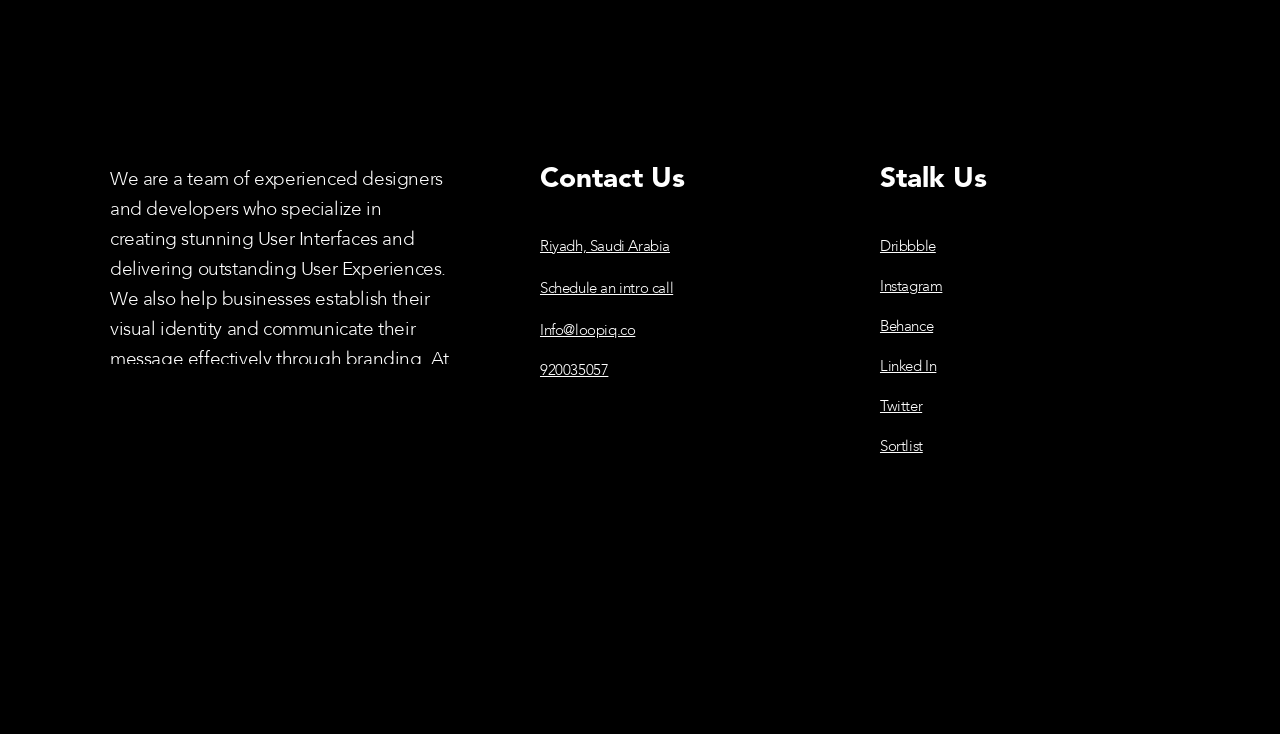Locate the bounding box coordinates of the area you need to click to fulfill this instruction: 'Call the office'. The coordinates must be in the form of four float numbers ranging from 0 to 1: [left, top, right, bottom].

[0.422, 0.491, 0.594, 0.518]